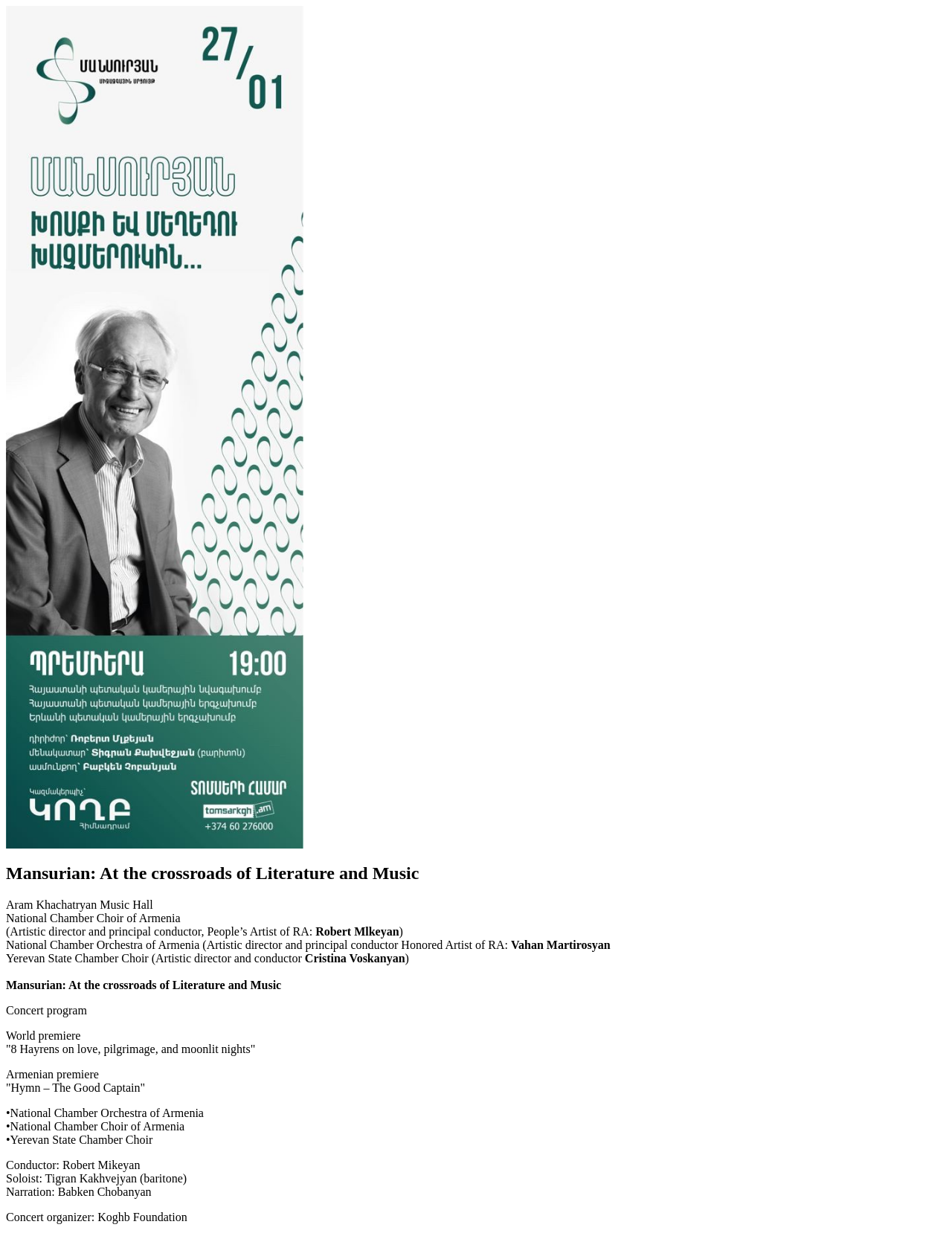Please reply to the following question with a single word or a short phrase:
Who is the soloist for the concert?

Tigran Kakhvejyan